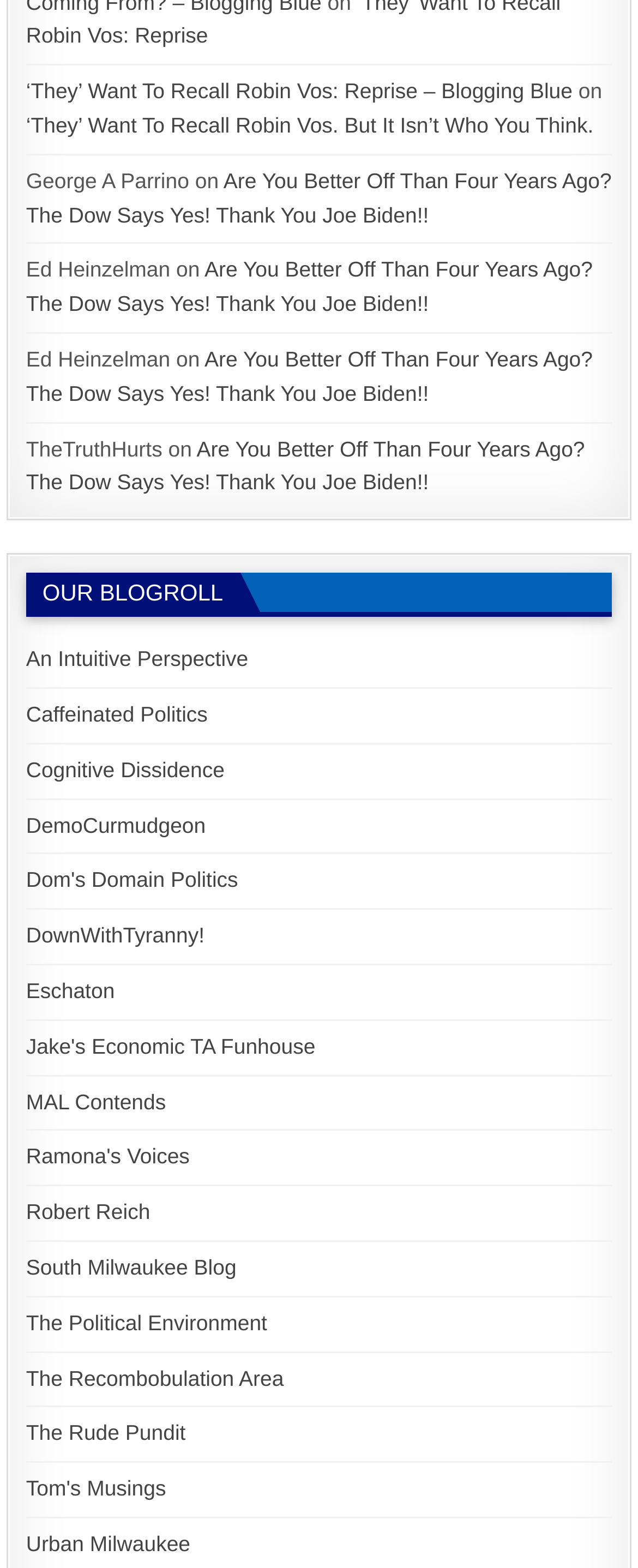What is the title of the blog post written by TheTruthHurts?
Please use the image to provide an in-depth answer to the question.

The blog post written by TheTruthHurts is identified by its OCR text 'Are You Better Off Than Four Years Ago? The Dow Says Yes! Thank You Joe Biden!!' which is a link element with ID 227. The author's name 'TheTruthHurts' is a StaticText element with ID 225, located above the blog post title.